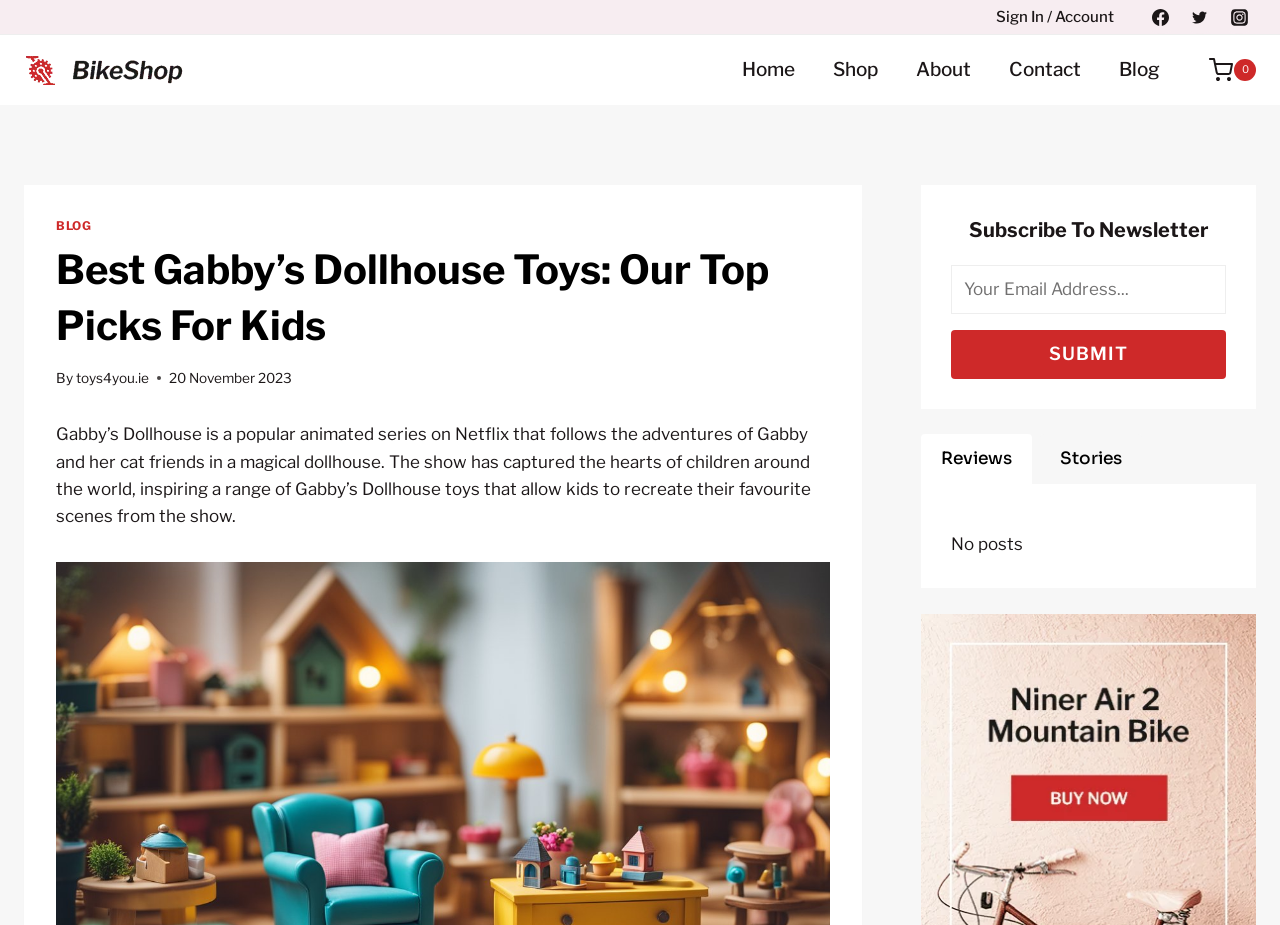Please mark the bounding box coordinates of the area that should be clicked to carry out the instruction: "Subscribe to the newsletter".

[0.743, 0.357, 0.958, 0.409]